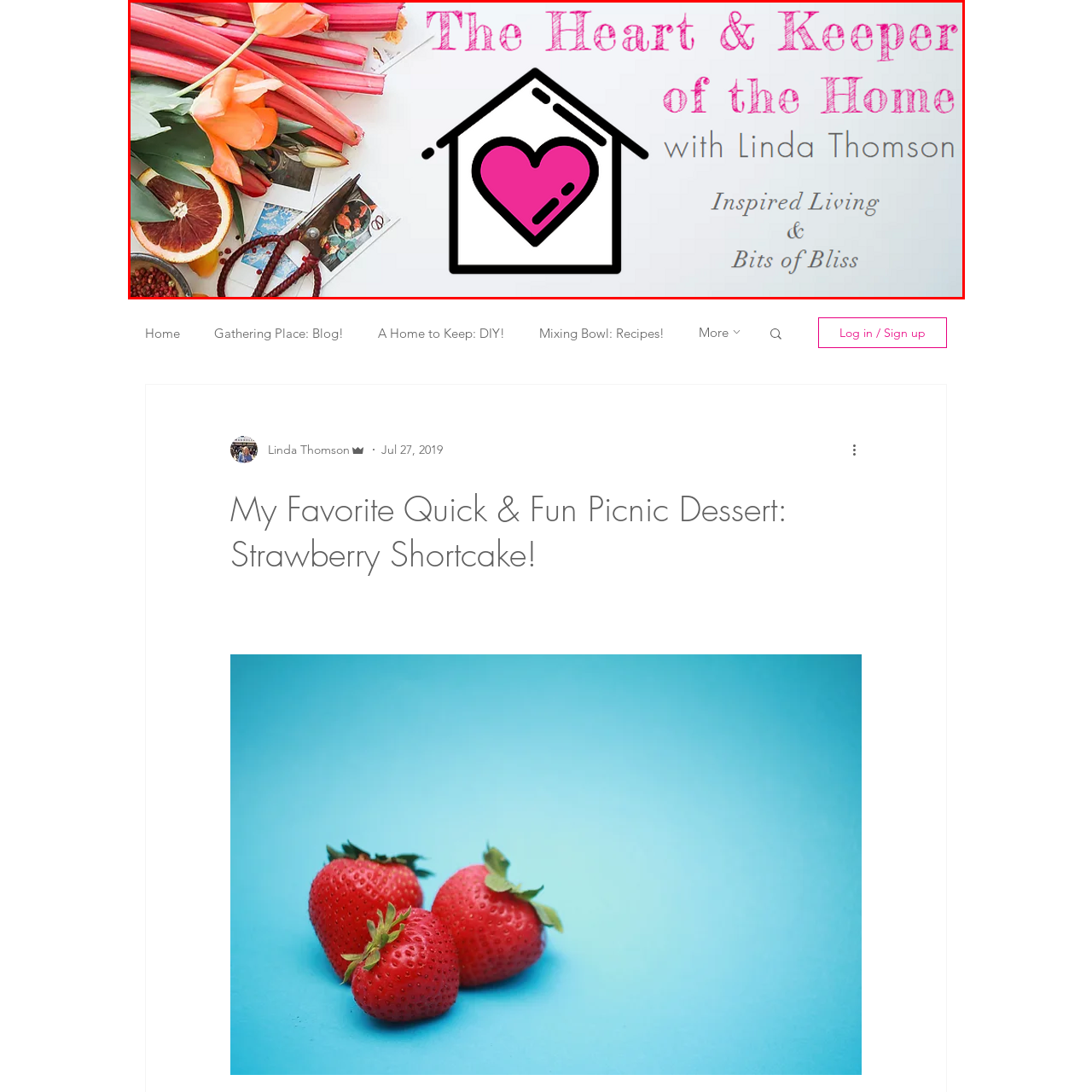Check the image inside the red boundary and briefly answer: Who is associated with the subtitle?

Linda Thomson